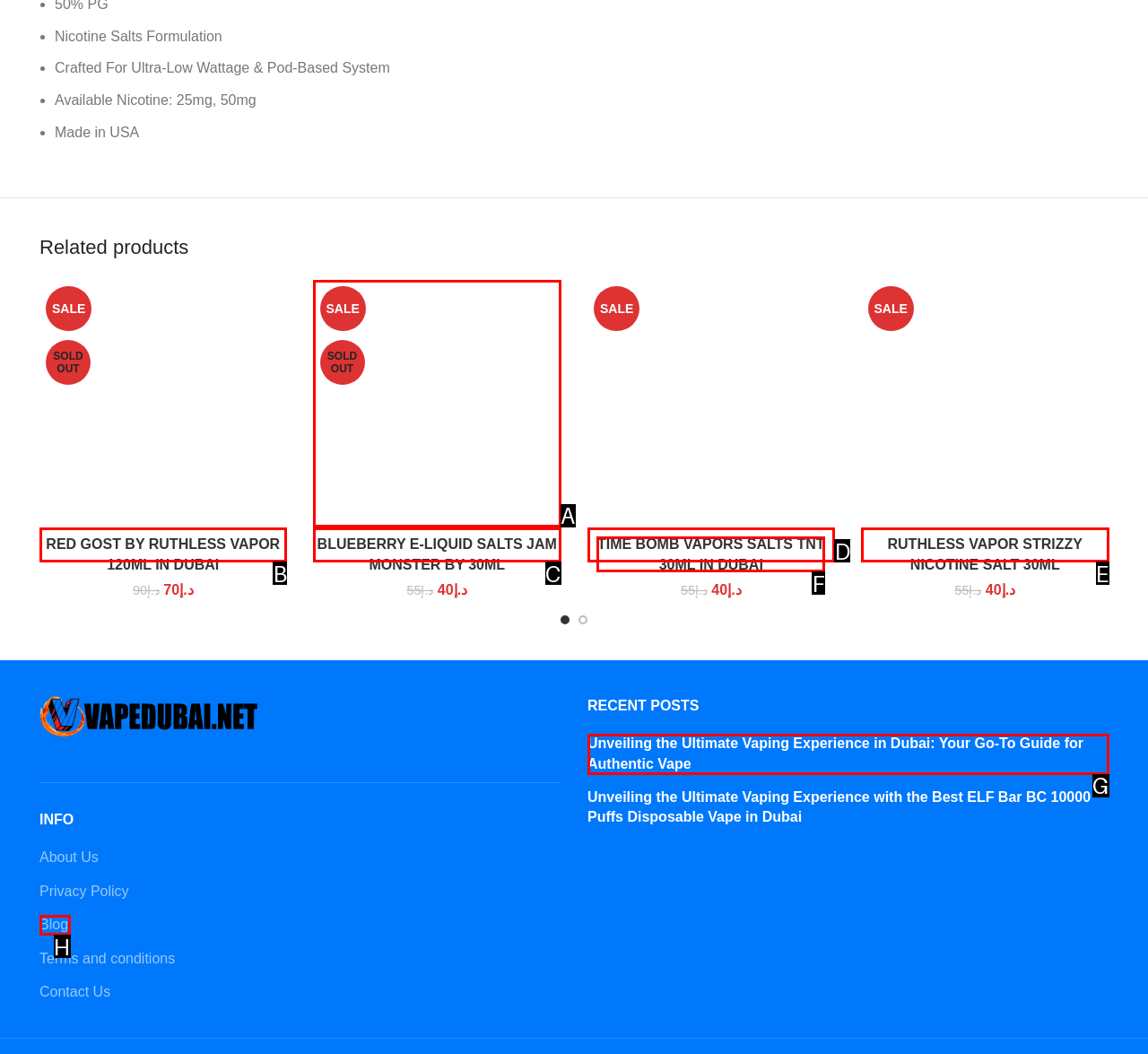Given the description: SaleSold out, choose the HTML element that matches it. Indicate your answer with the letter of the option.

A